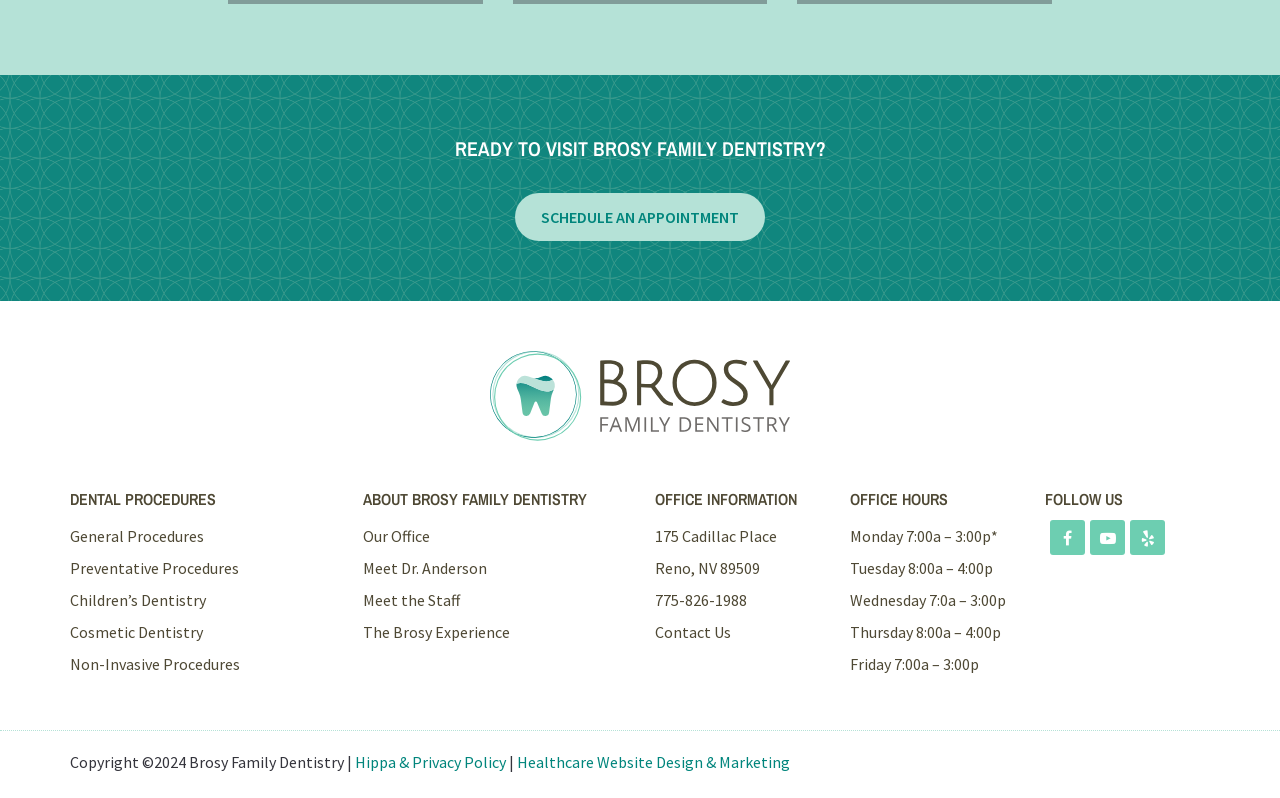What type of office is this?
Please provide a comprehensive answer to the question based on the webpage screenshot.

This question can be answered by looking at the various links and text on the webpage, such as 'DENTAL PROCEDURES', 'General Procedures', 'Children’s Dentistry', etc. which suggest that the office is related to dentistry.